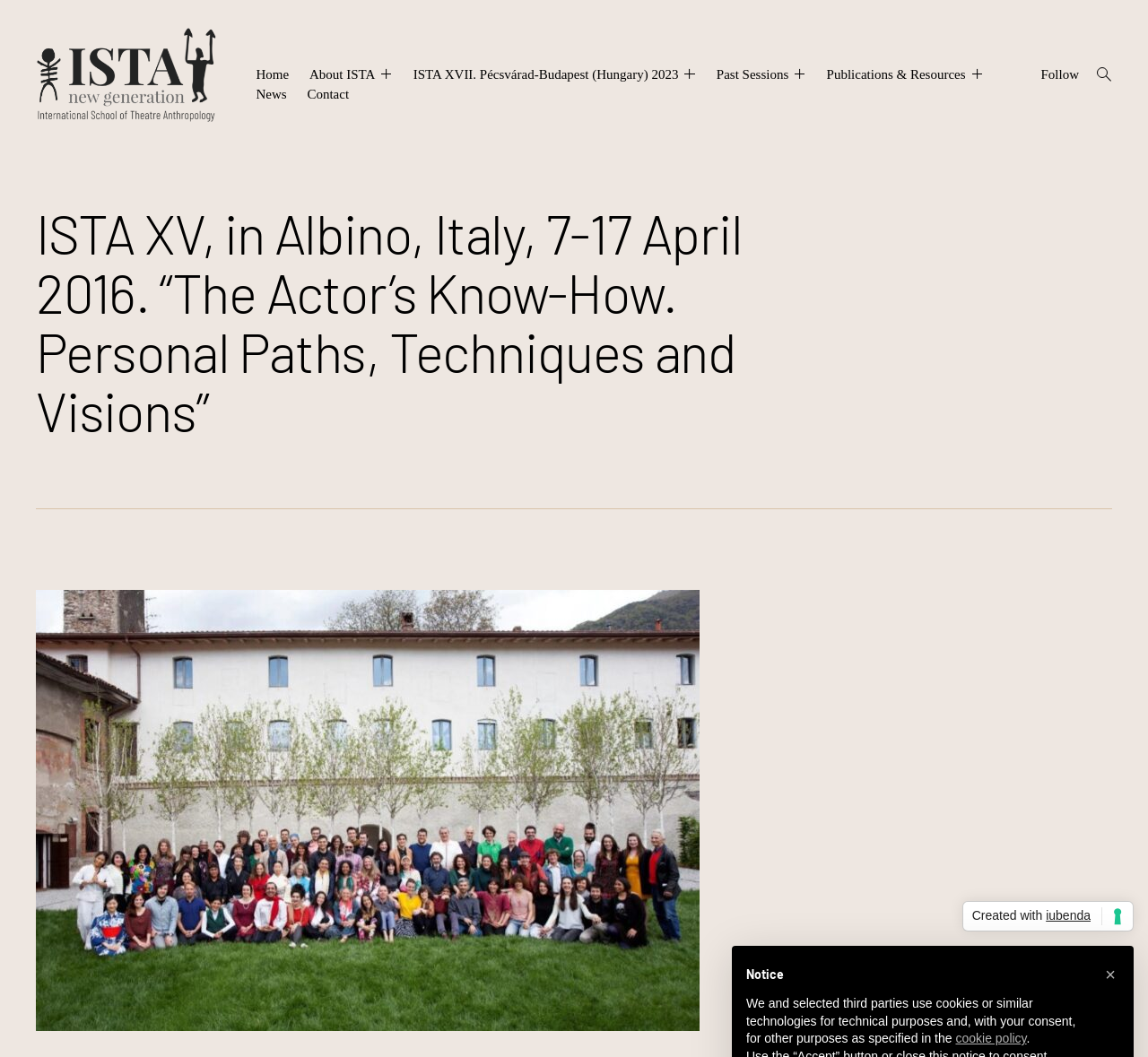Reply to the question below using a single word or brief phrase:
How many buttons are in the top menu?

4